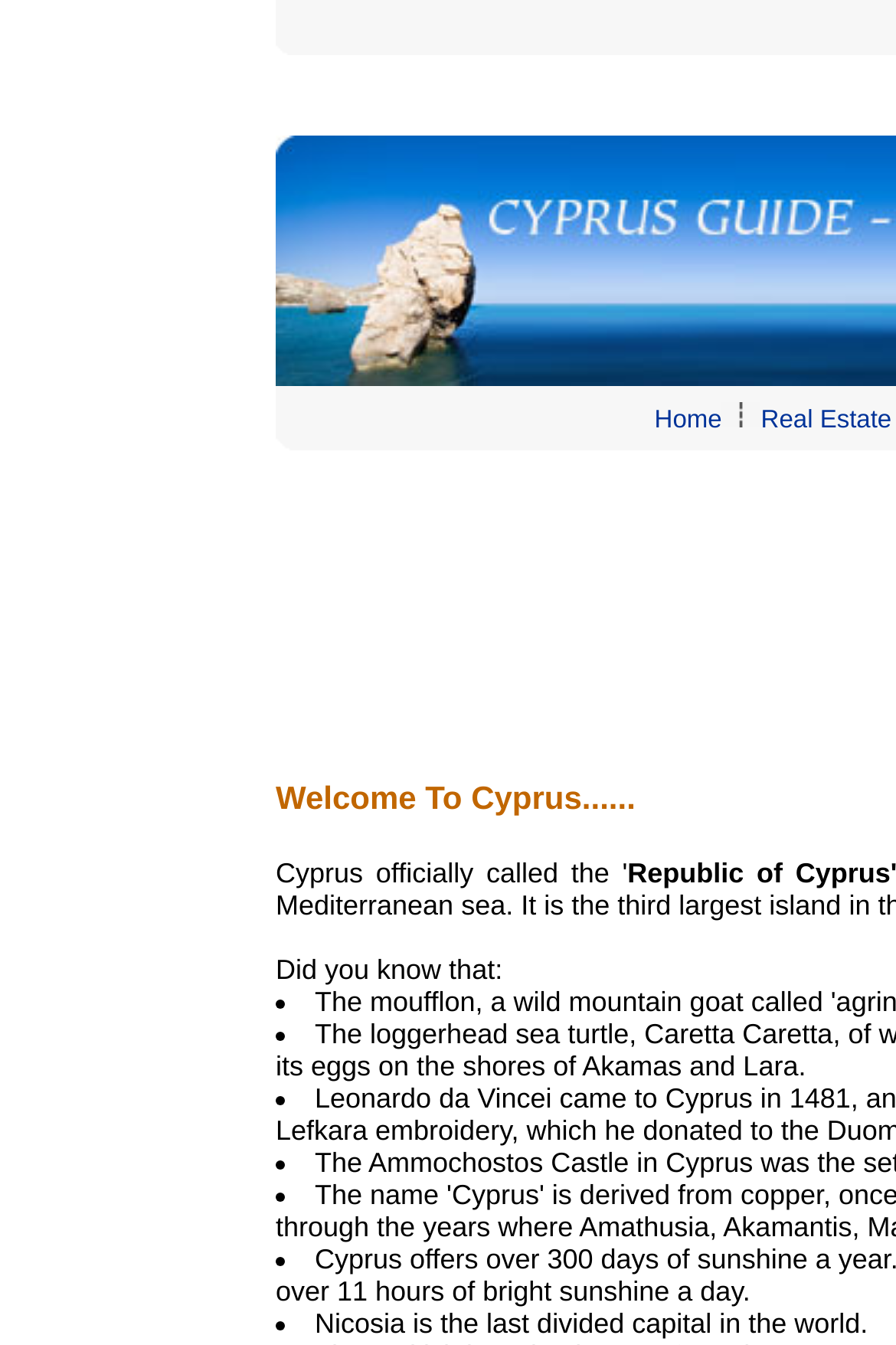Locate the bounding box of the UI element described in the following text: "Real Estate".

[0.849, 0.302, 0.995, 0.323]